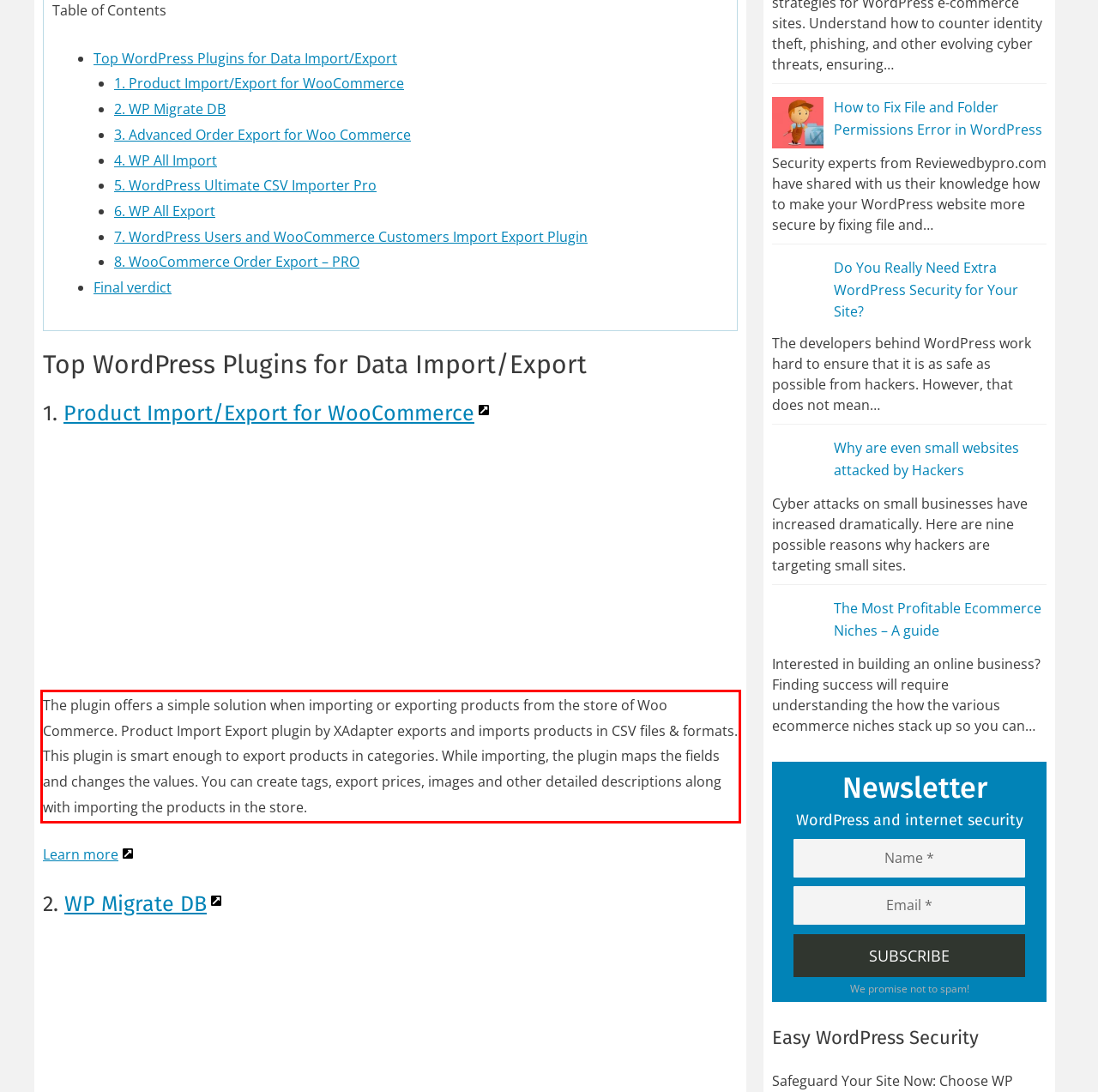You have a screenshot of a webpage with a red bounding box. Use OCR to generate the text contained within this red rectangle.

The plugin offers a simple solution when importing or exporting products from the store of Woo Commerce. Product Import Export plugin by XAdapter exports and imports products in CSV files & formats. This plugin is smart enough to export products in categories. While importing, the plugin maps the fields and changes the values. You can create tags, export prices, images and other detailed descriptions along with importing the products in the store.